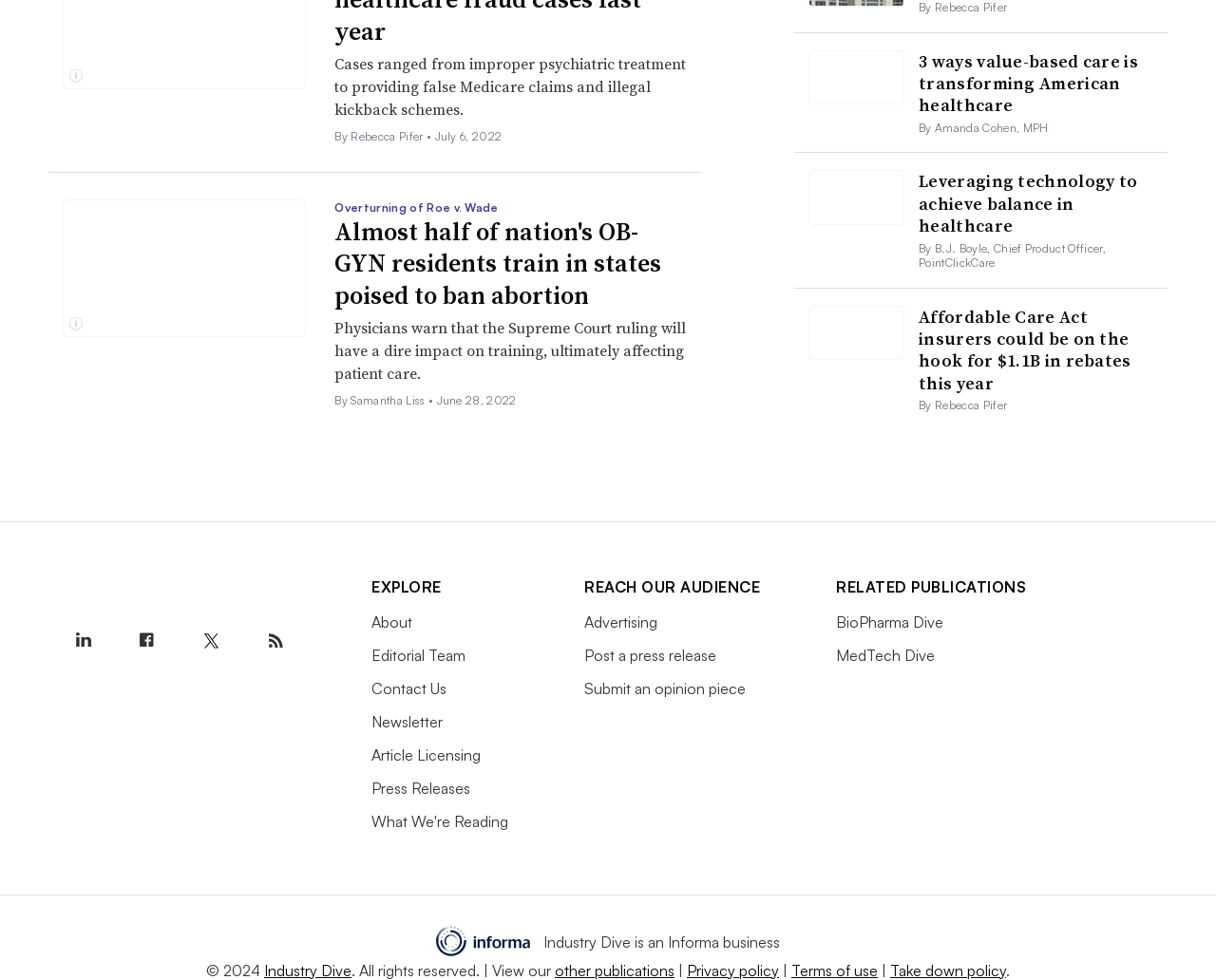Answer the following inquiry with a single word or phrase:
Who wrote the article about value-based care?

Amanda Cohen, MPH